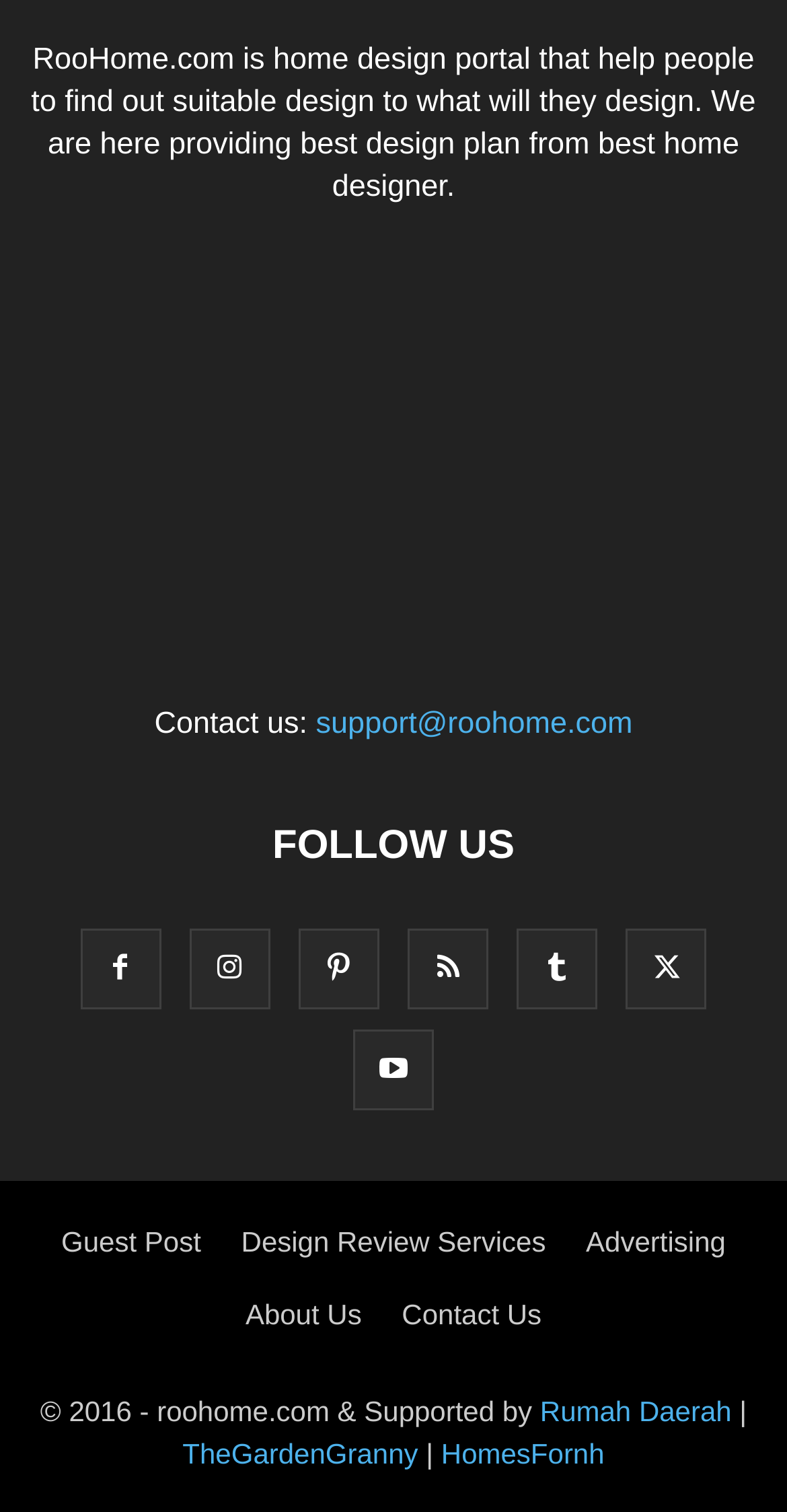Answer the question in one word or a short phrase:
What services does RooHome.com offer?

Design review, advertising, etc.